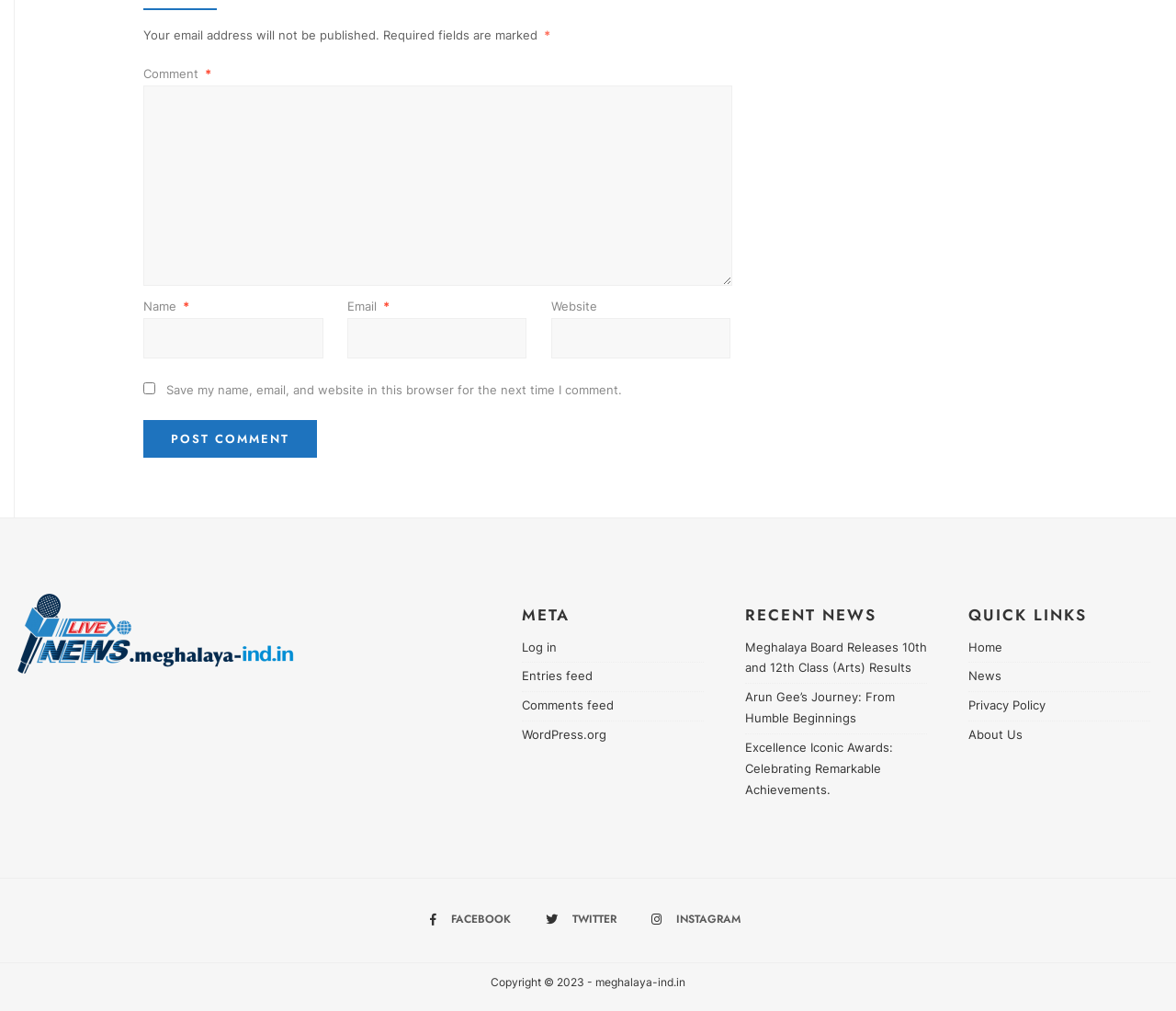How many social media links are present at the bottom of the page?
Based on the visual, give a brief answer using one word or a short phrase.

3